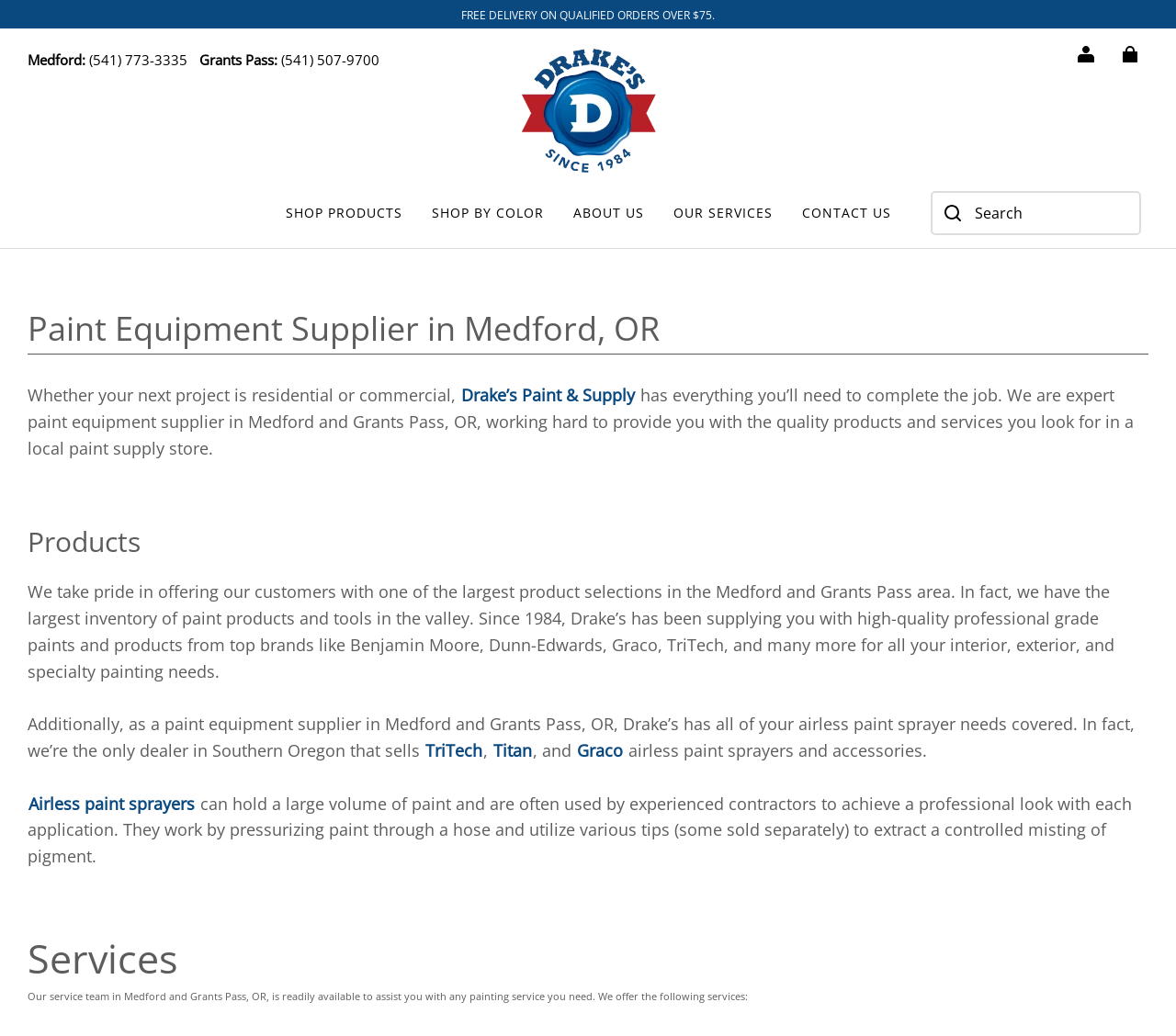Find the bounding box coordinates for the area that must be clicked to perform this action: "Visit Facebook page".

None